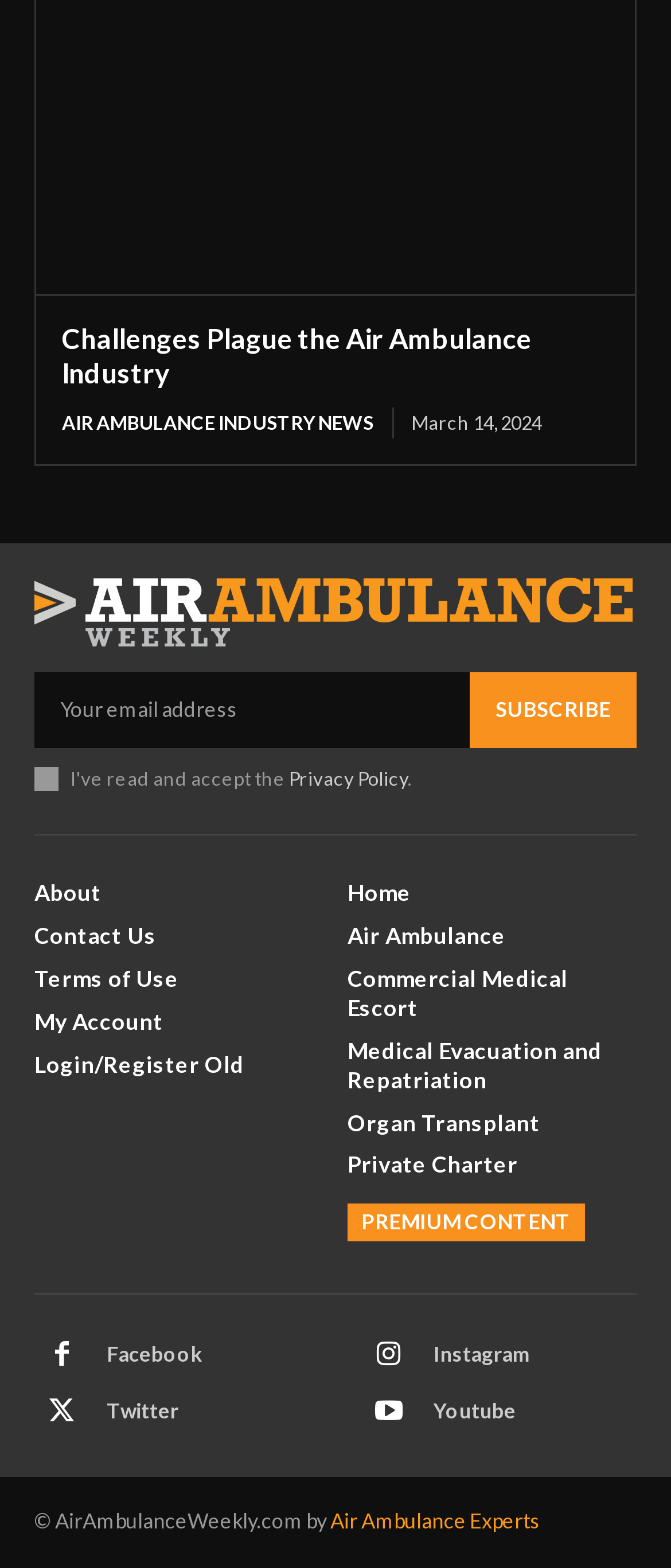Pinpoint the bounding box coordinates of the clickable element to carry out the following instruction: "Visit the About page."

[0.051, 0.561, 0.482, 0.579]